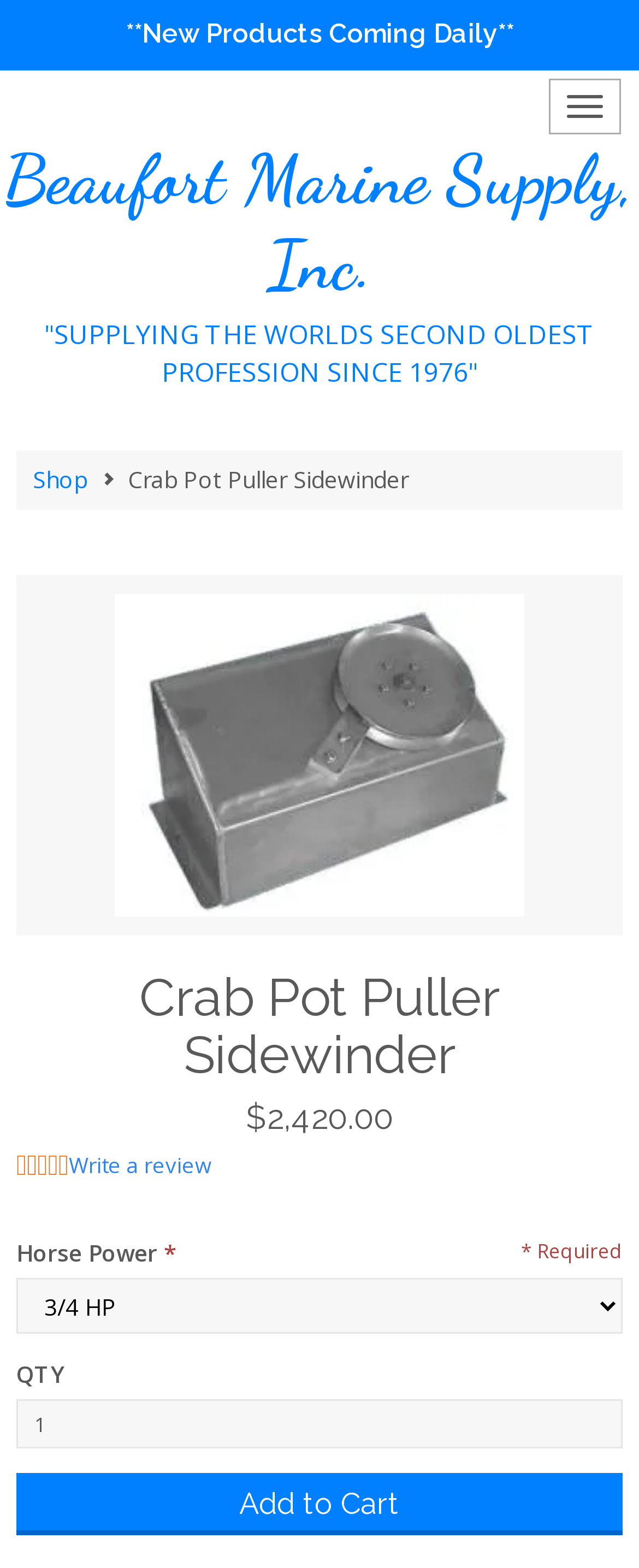Use the details in the image to answer the question thoroughly: 
What is the rating of the product?

I found the rating of the product by looking at the generic element with the text '     0.0 star rating Write a review' located at [0.026, 0.734, 0.472, 0.753].